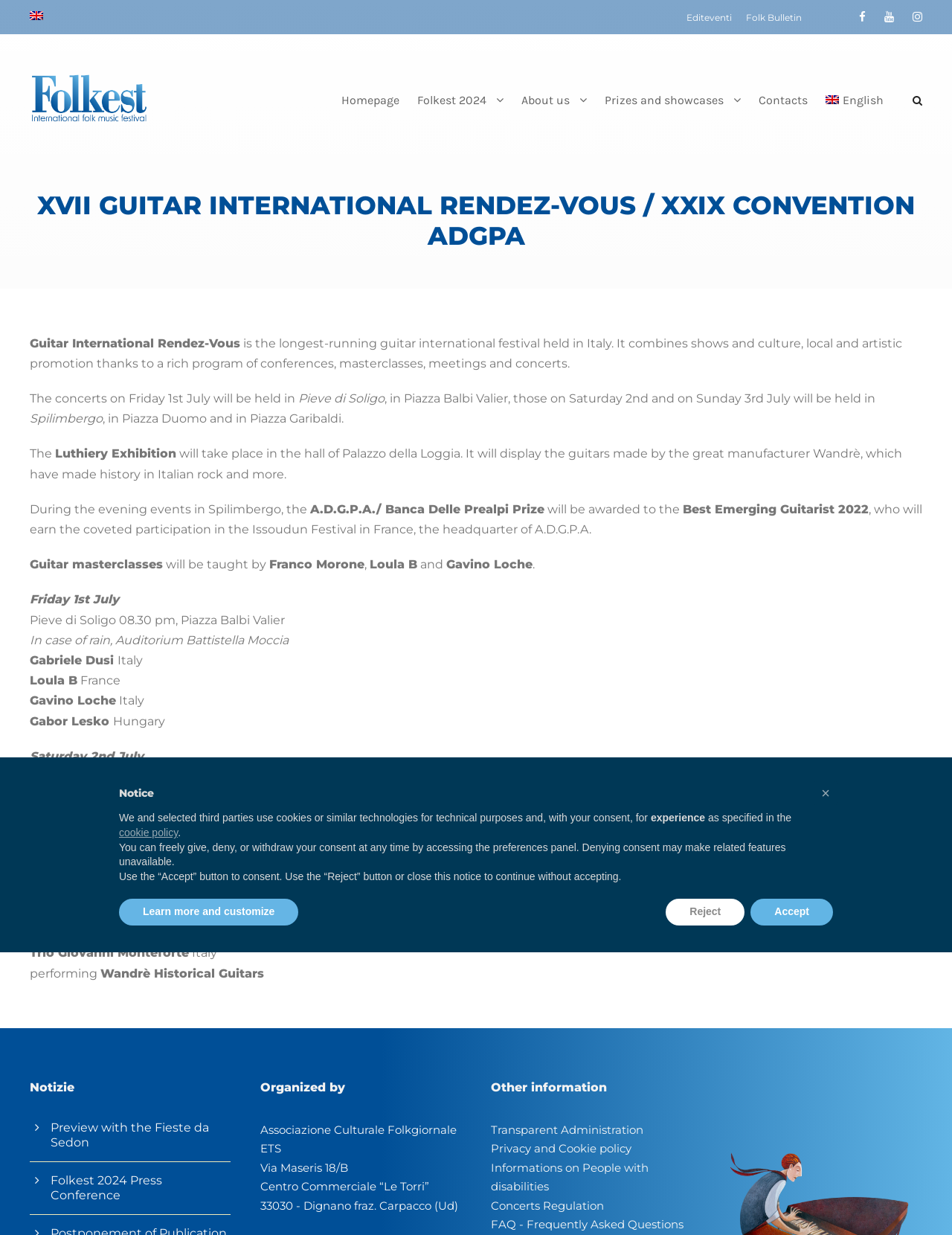Please identify the bounding box coordinates of the element that needs to be clicked to execute the following command: "Click on 'Home'". Provide the bounding box using four float numbers between 0 and 1, formatted as [left, top, right, bottom].

None